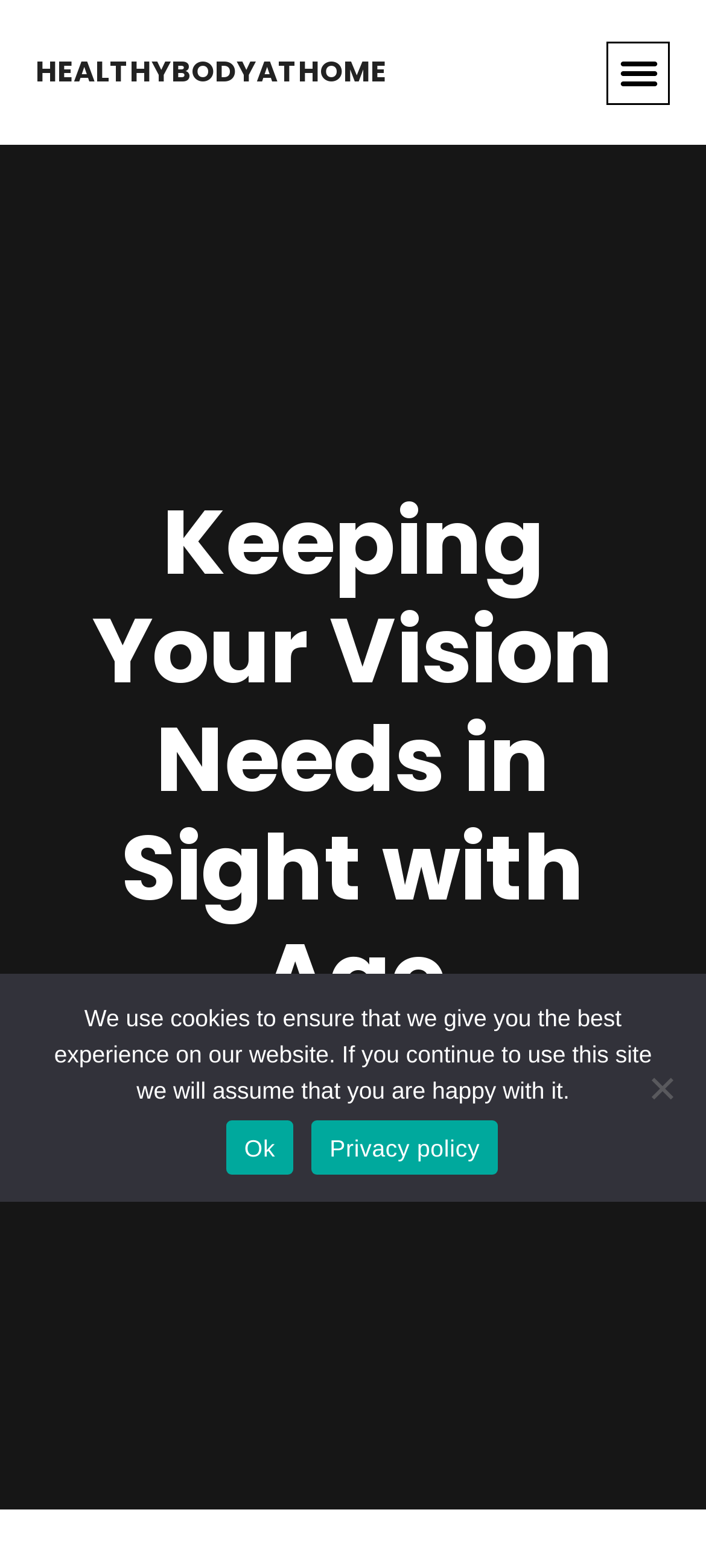Construct a comprehensive description capturing every detail on the webpage.

The webpage is about keeping one's vision needs in sight with age, providing tips and guidelines to maintain sharp eyesight. At the top left of the page, there is a heading "HEALTHYBODYATHOME" with a link to the same name. Below this, there is a button labeled "Menu Toggle" at the top right corner.

The main heading "Keeping Your Vision Needs in Sight with Age" is prominently displayed in the middle of the page. Below this heading, there is a time element showing the date "March 30, 2022". Next to the time element, there is a link to the author's name, "Kevin Mangelschots".

At the bottom of the page, there is a dialog box for a "Cookie Notice" that spans the entire width of the page. The dialog box contains a paragraph of text explaining the use of cookies on the website. There are two links within the dialog box: "Ok" and "Privacy policy". Additionally, there is a generic element labeled "No" at the bottom right corner of the page.